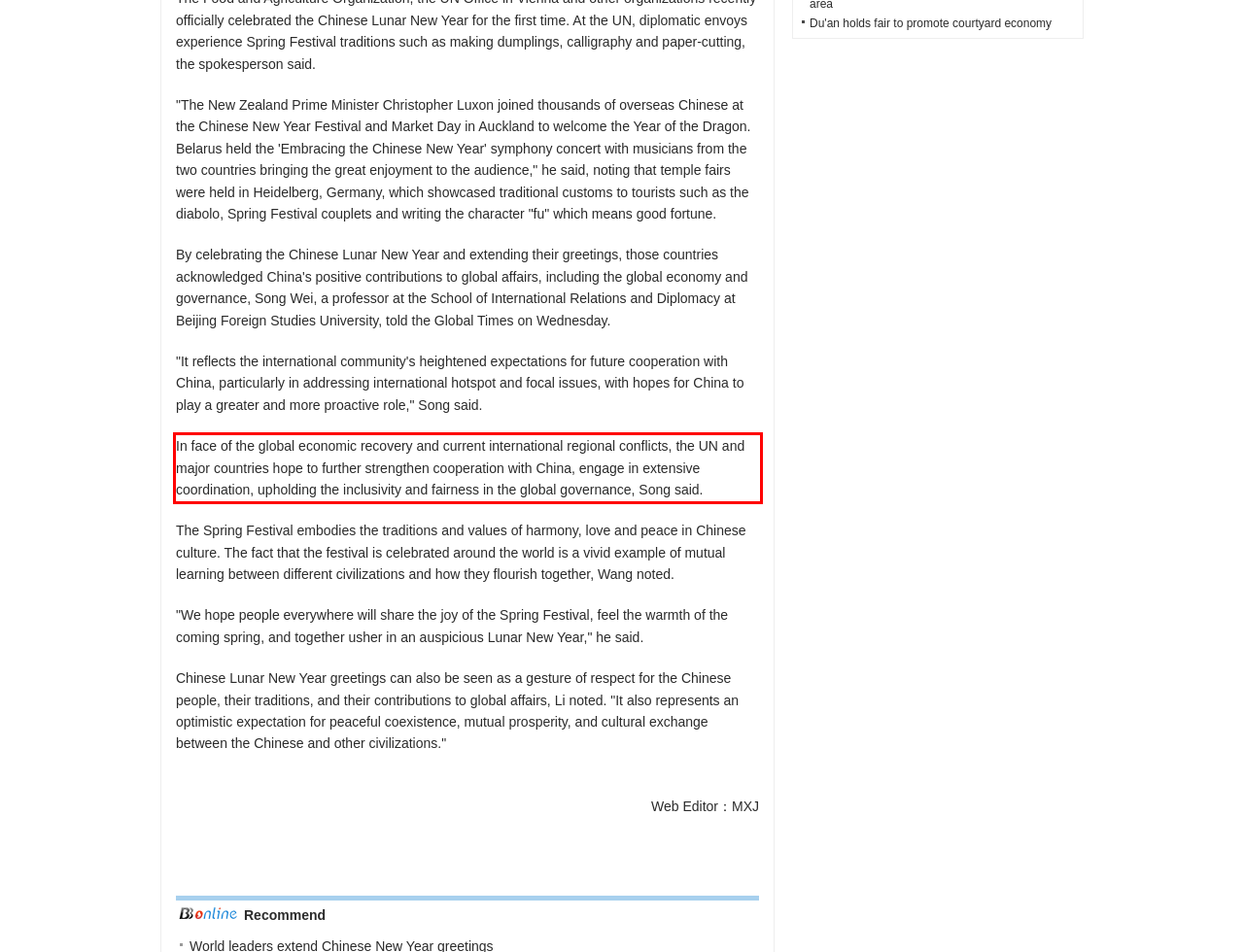Please identify and extract the text from the UI element that is surrounded by a red bounding box in the provided webpage screenshot.

In face of the global economic recovery and current international regional conflicts, the UN and major countries hope to further strengthen cooperation with China, engage in extensive coordination, upholding the inclusivity and fairness in the global governance, Song said.